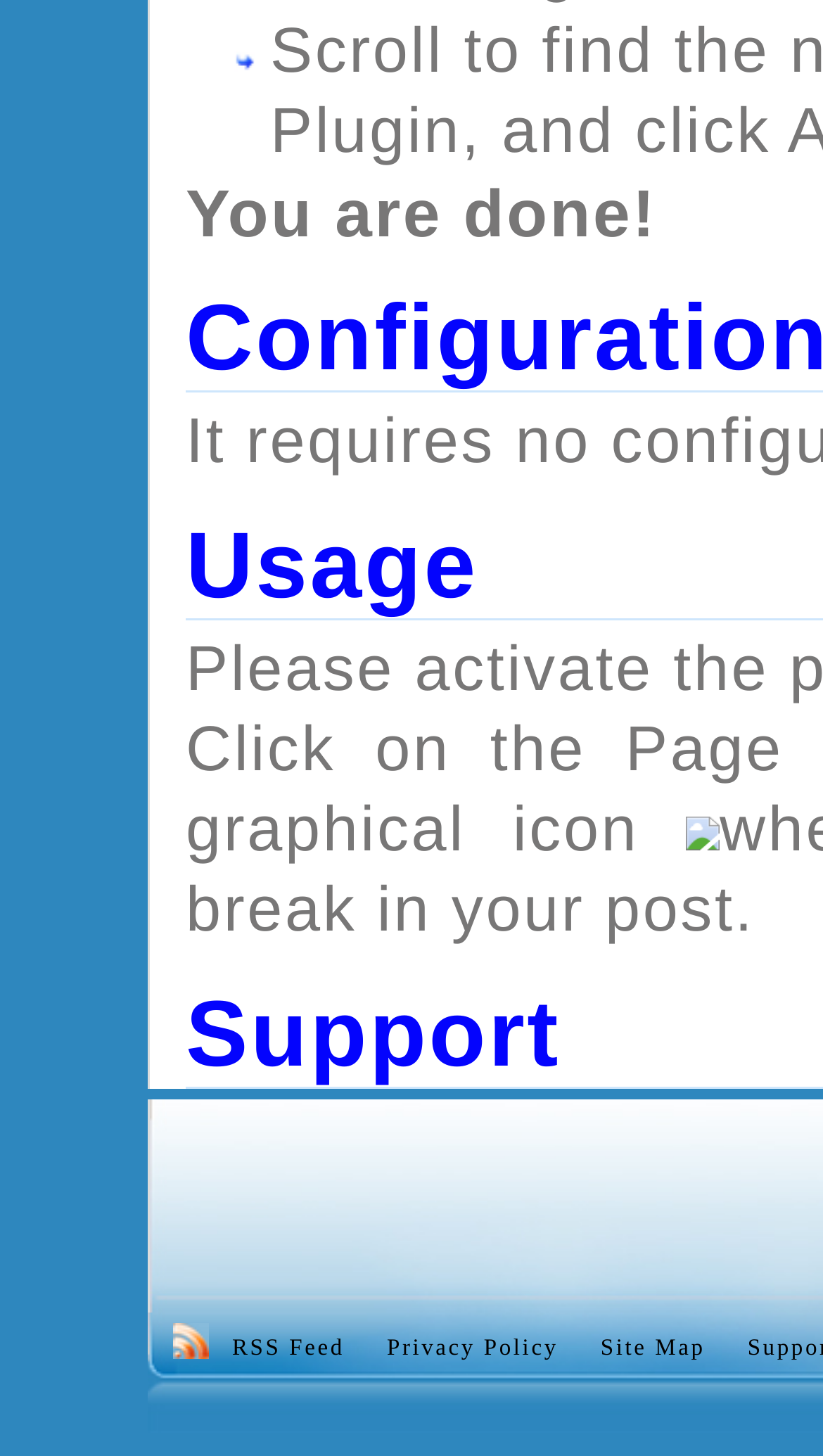What is the last link at the bottom of the page?
Based on the visual, give a brief answer using one word or a short phrase.

Site Map